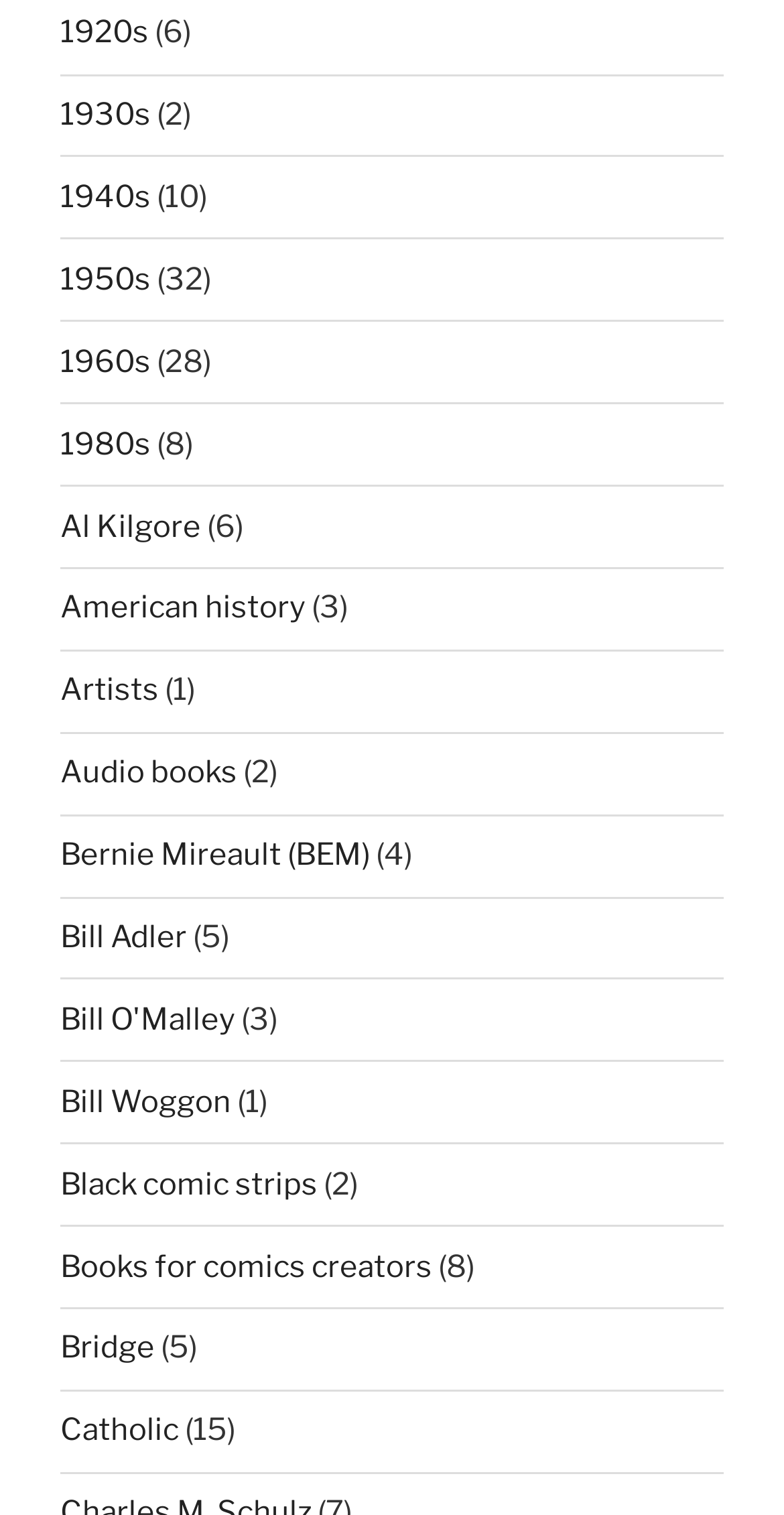What is the name of the person mentioned after Bernie Mireault?
Based on the visual, give a brief answer using one word or a short phrase.

Bill Adler